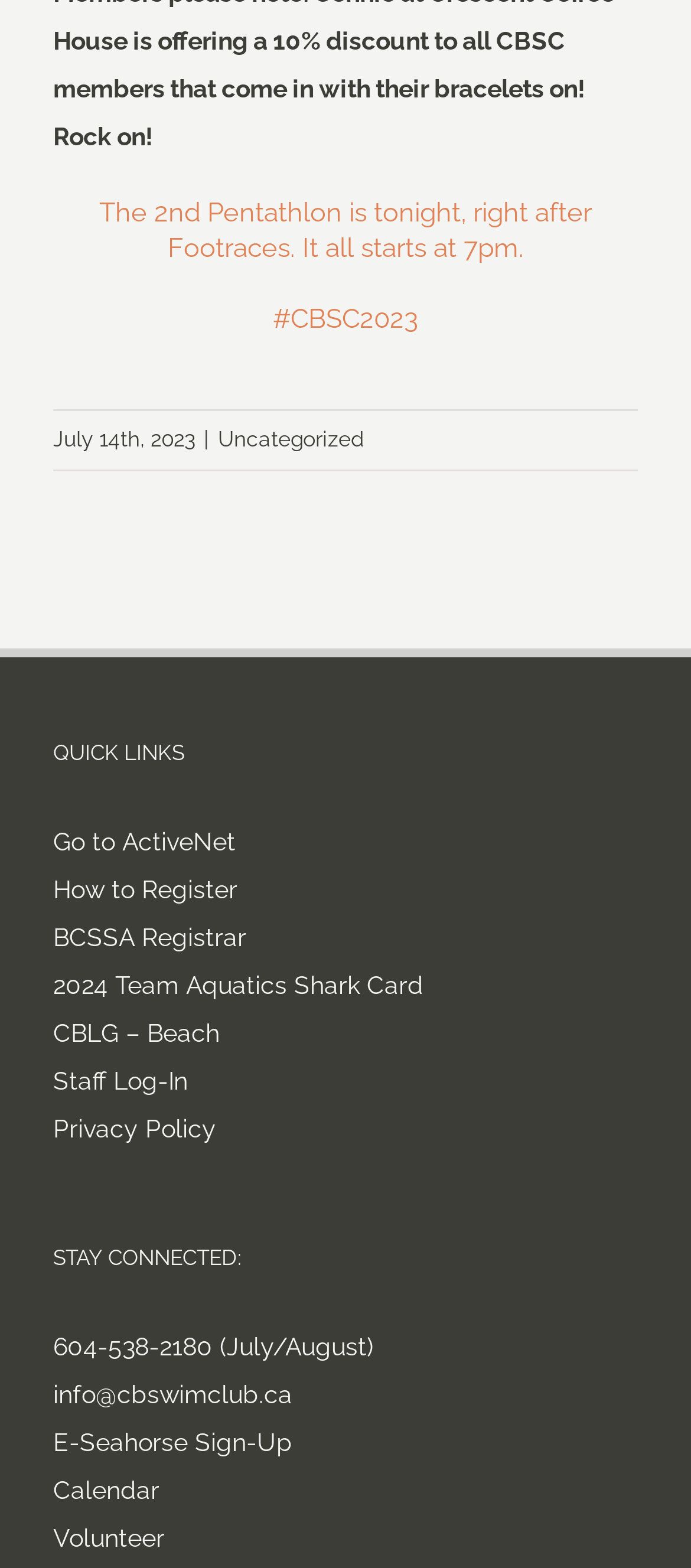Find the bounding box coordinates of the element you need to click on to perform this action: 'View the ActiveNet page'. The coordinates should be represented by four float values between 0 and 1, in the format [left, top, right, bottom].

[0.077, 0.522, 0.923, 0.553]